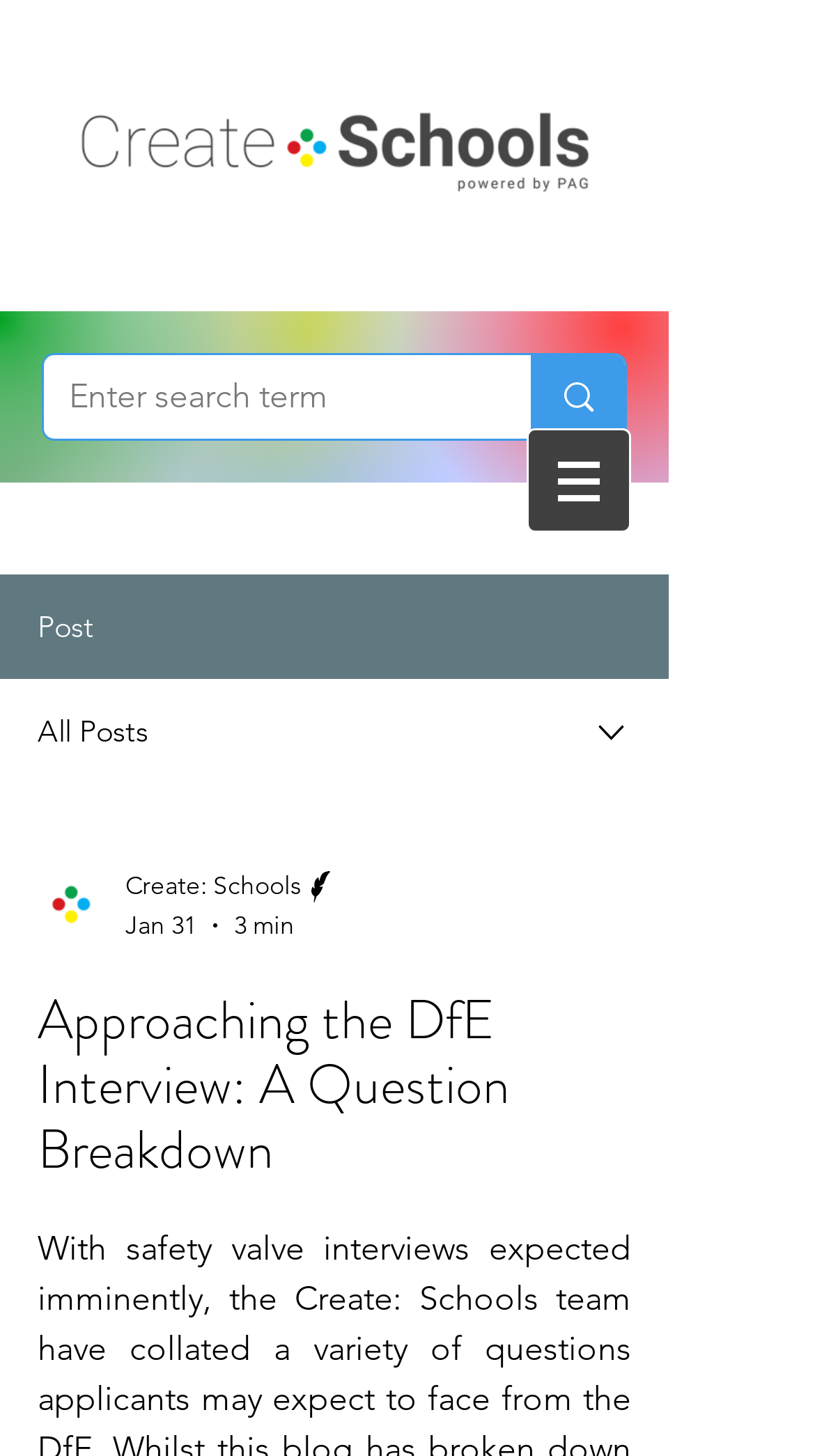How many categories are listed under the 'Post' section?
Answer the question with a thorough and detailed explanation.

Under the 'Post' section, there are two categories listed: 'Post' and 'All Posts'. These categories are likely to be used to filter or categorize the posts on the website.